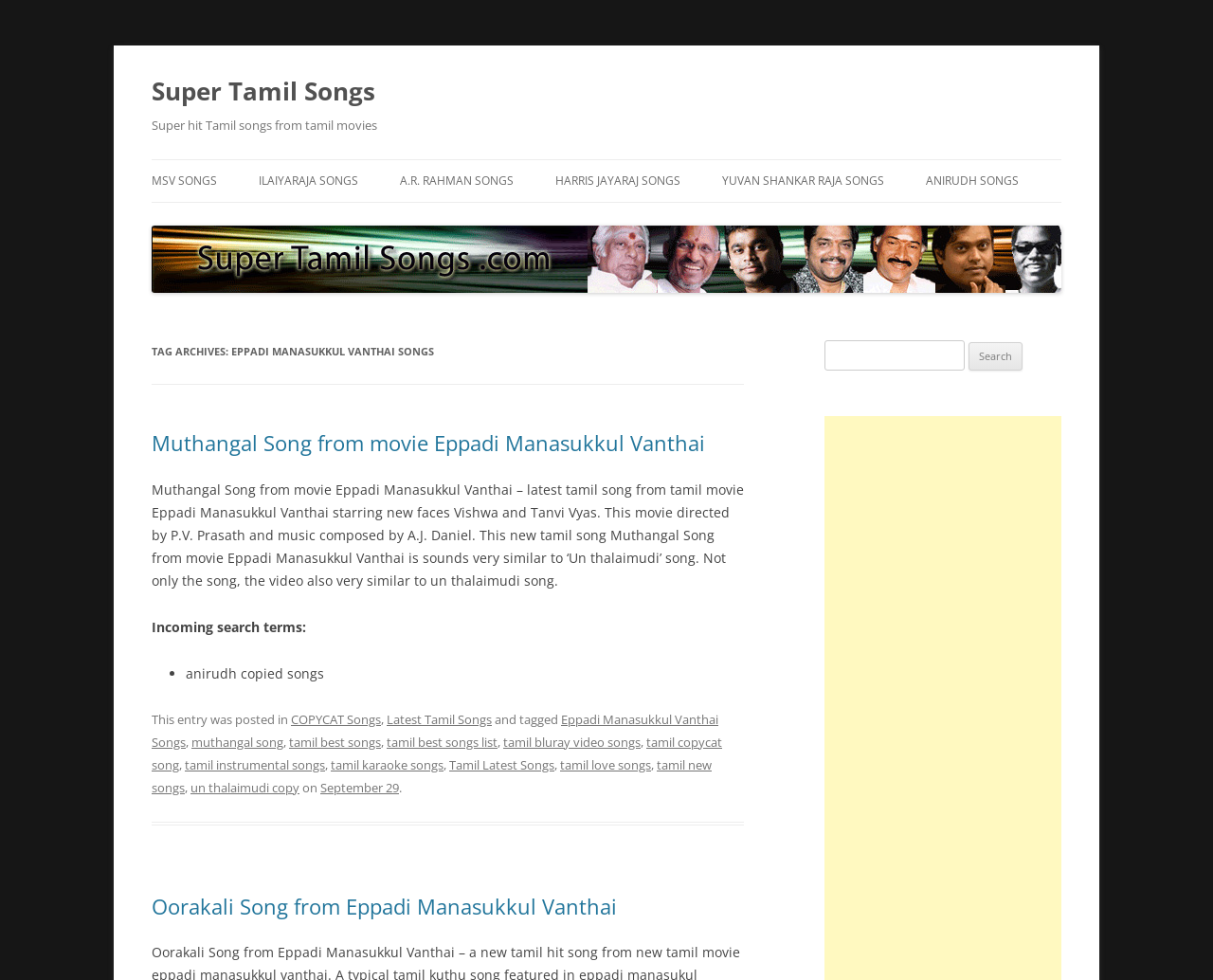Based on the element description: "muthangal song", identify the UI element and provide its bounding box coordinates. Use four float numbers between 0 and 1, [left, top, right, bottom].

[0.158, 0.748, 0.234, 0.766]